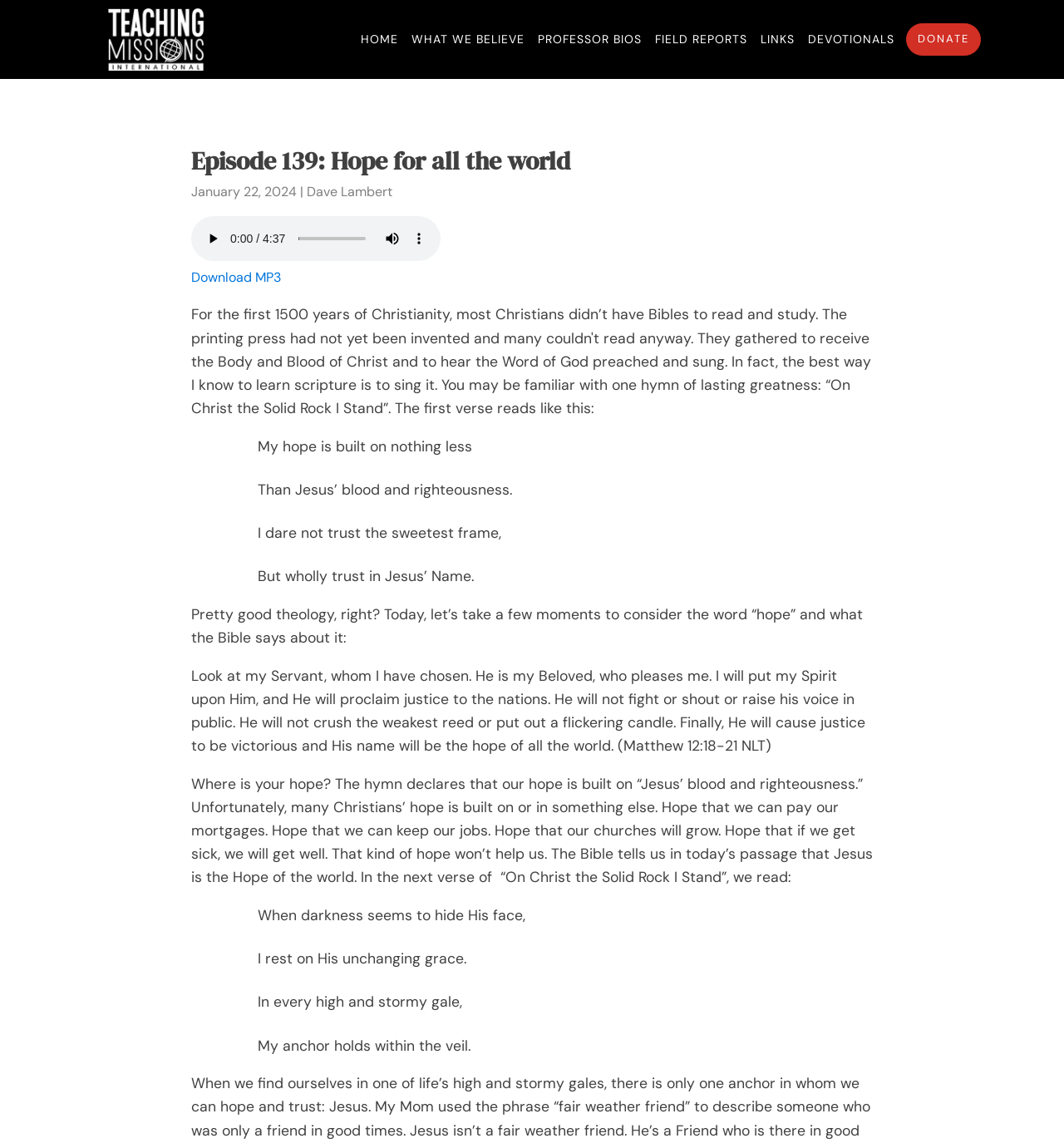Could you indicate the bounding box coordinates of the region to click in order to complete this instruction: "Play the audio".

[0.188, 0.196, 0.212, 0.219]